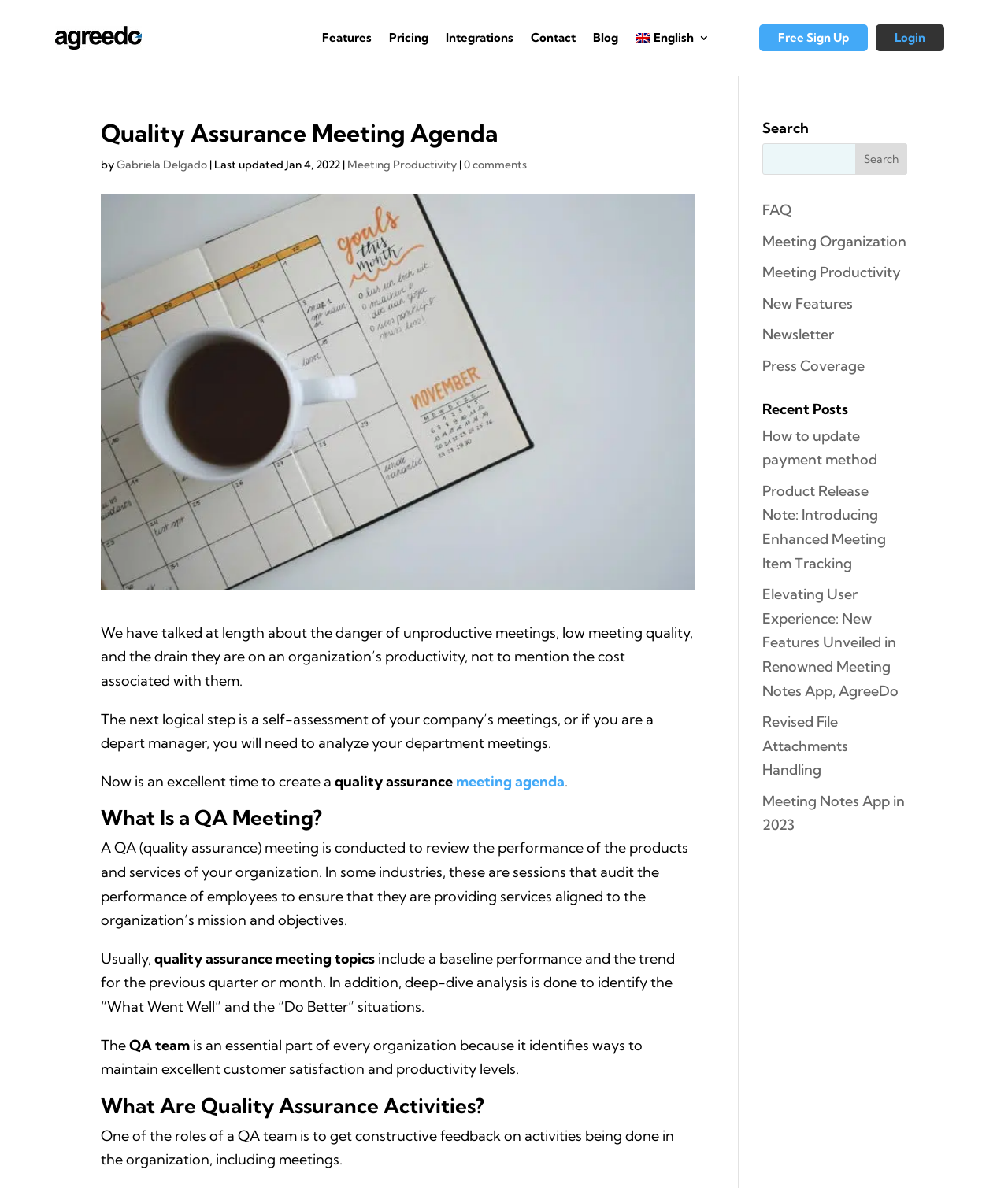Use a single word or phrase to answer this question: 
What is the role of a QA team?

Identify ways to maintain customer satisfaction